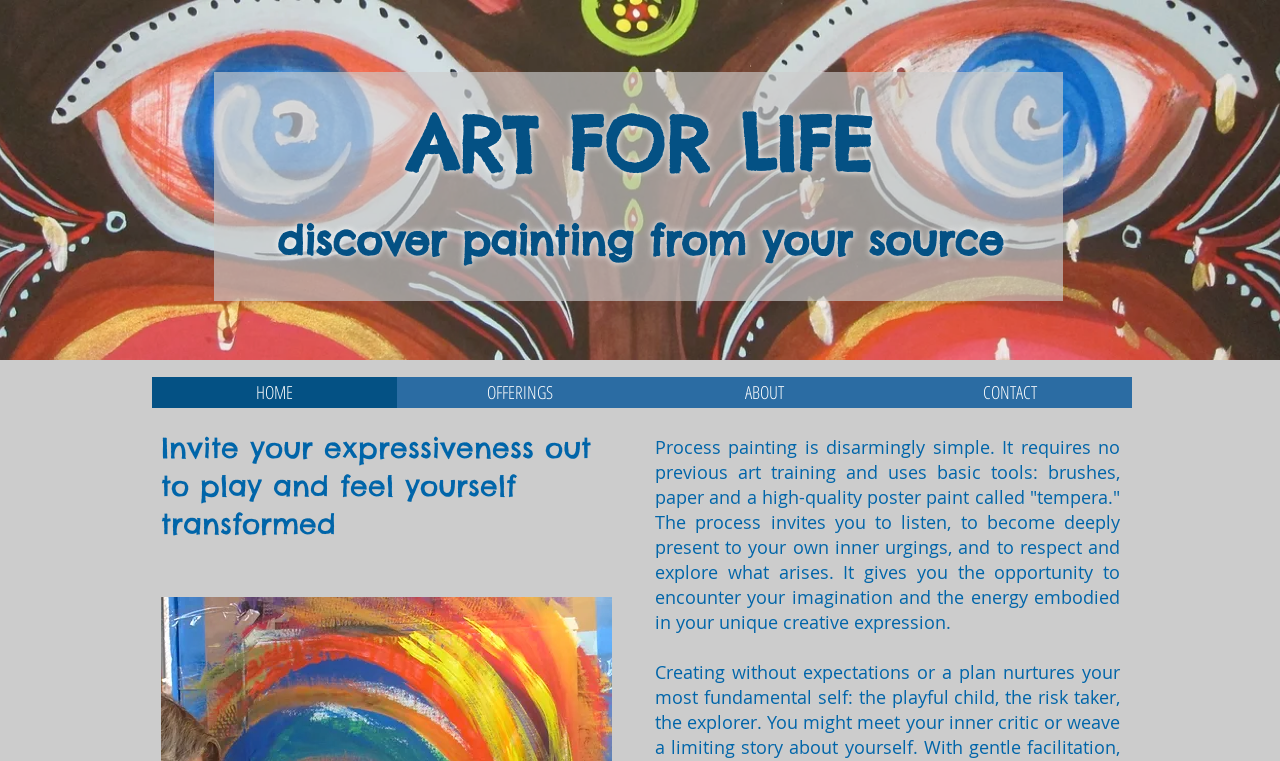What is the purpose of process painting?
Using the image as a reference, deliver a detailed and thorough answer to the question.

According to the StaticText element, process painting 'gives you the opportunity to encounter your imagination and the energy embodied in your unique creative expression.' This suggests that one of the purposes of process painting is to encounter one's imagination.